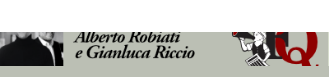Please look at the image and answer the question with a detailed explanation: What is the purpose of the stylized header?

The stylized header featuring the names 'Alberto Robiati' and 'Gianluca Riccio' accompanied by an artistic emblem serves to introduce or highlight the contributions of these individuals, possibly in relation to insightful discussions or articles on future scenarios, risks, and opportunities.